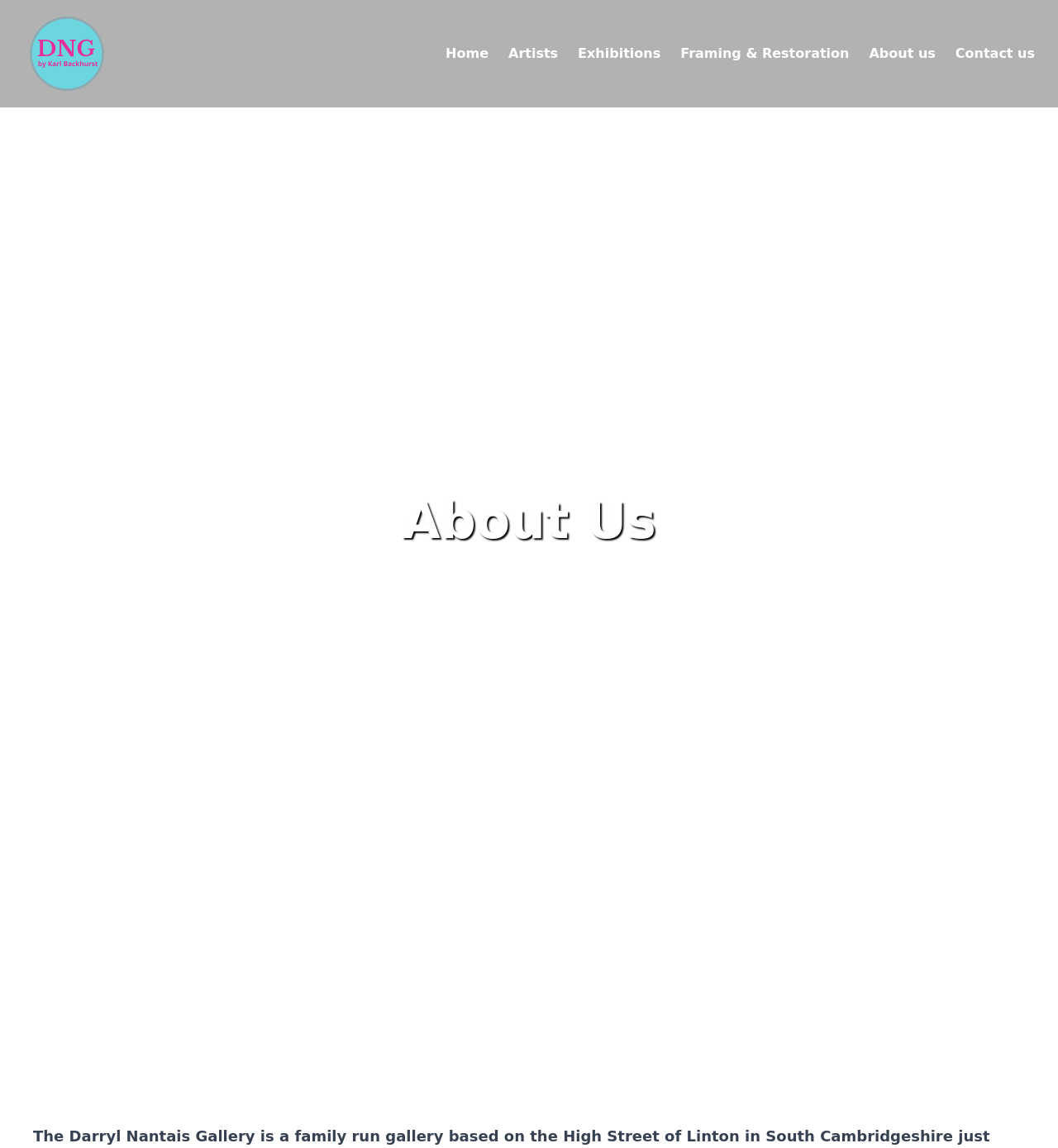Respond to the following question with a brief word or phrase:
What is the title of the main content?

About Us